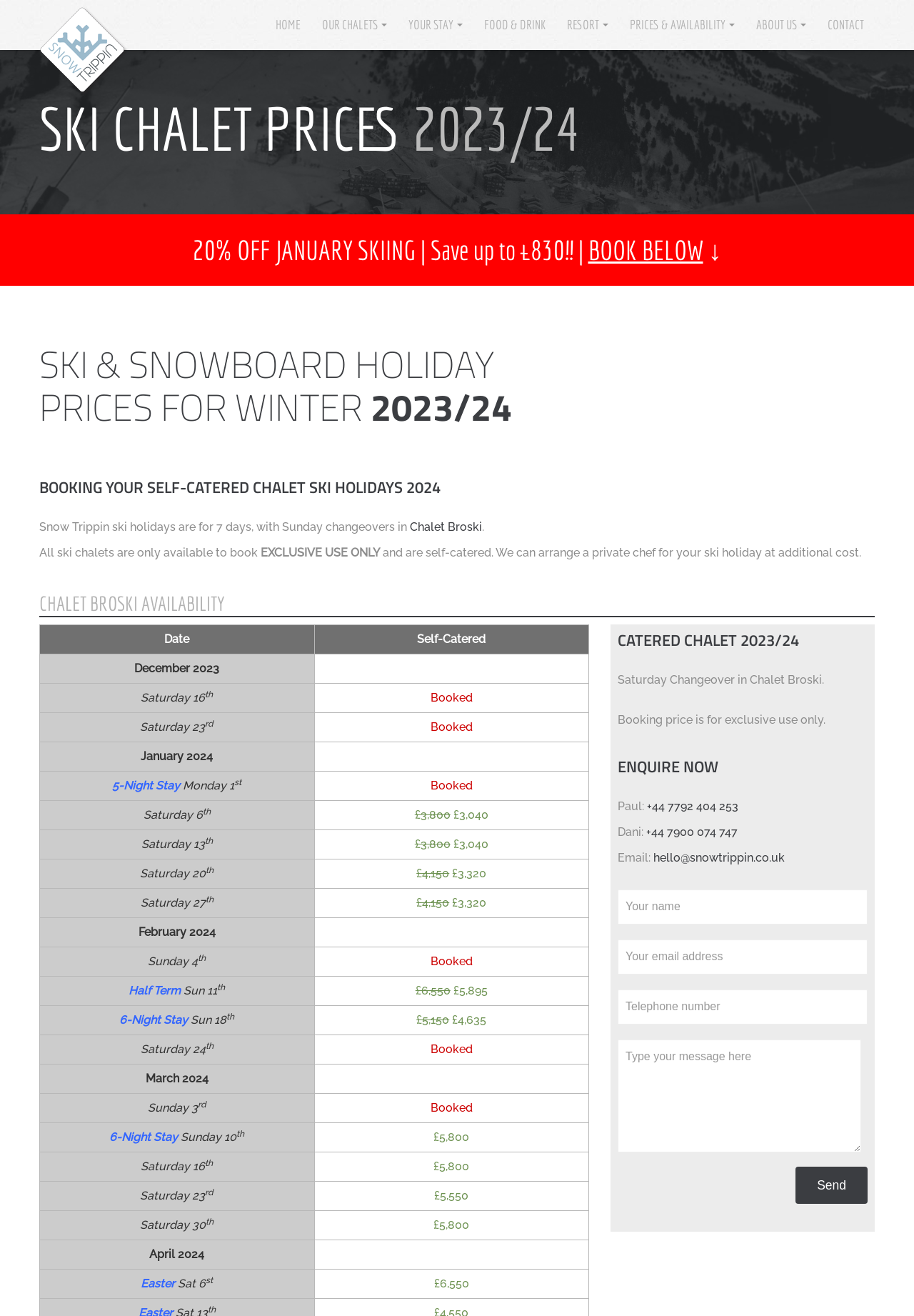What is the duration of the ski holidays?
From the screenshot, provide a brief answer in one word or phrase.

7 days